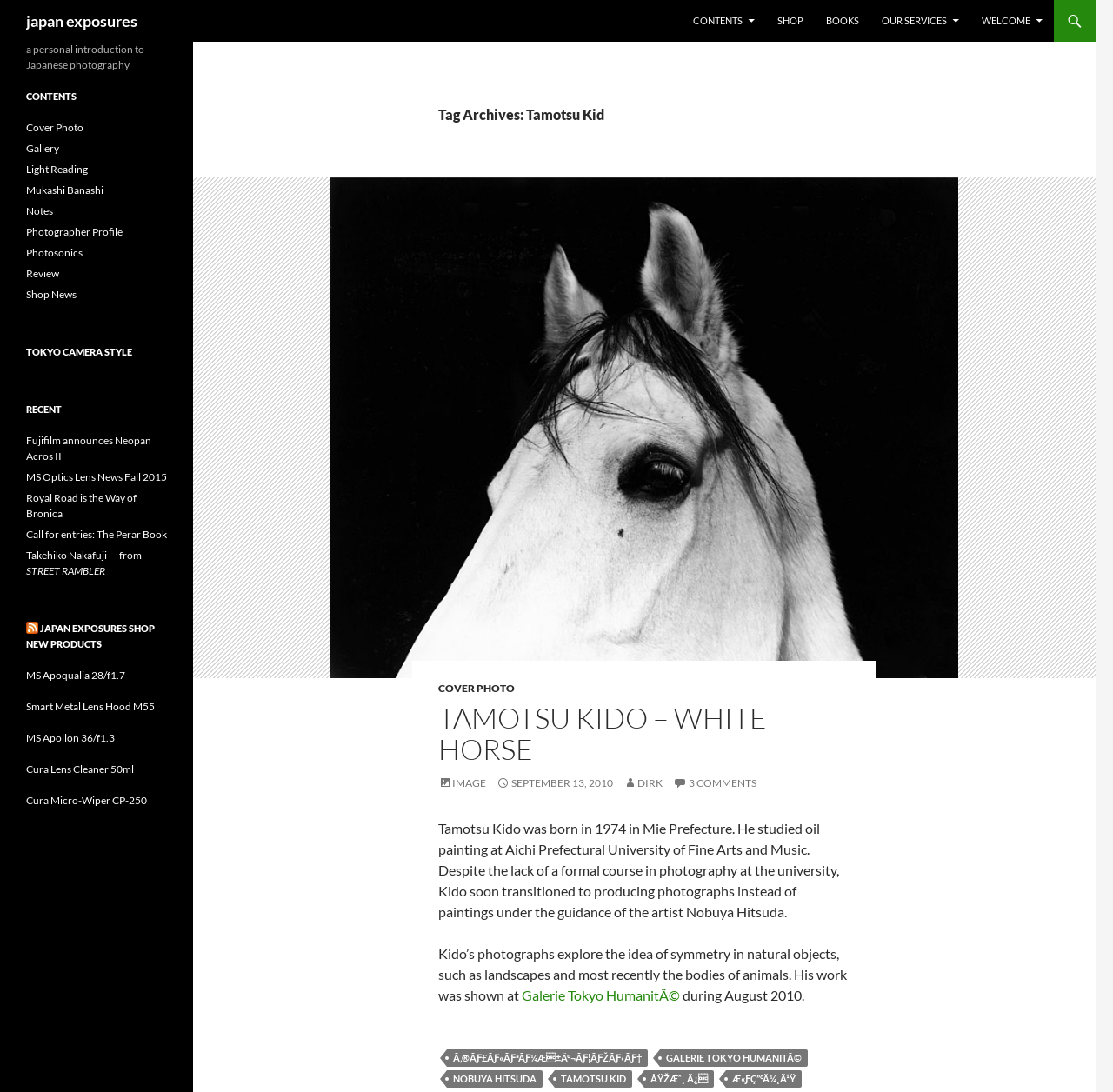Examine the image and give a thorough answer to the following question:
What is the name of the gallery where Tamotsu Kido's work was shown?

I found the answer by looking at the text 'His work was shown at Galerie Tokyo Humanité during August 2010.' which mentions the name of the gallery where Tamotsu Kido's work was exhibited.